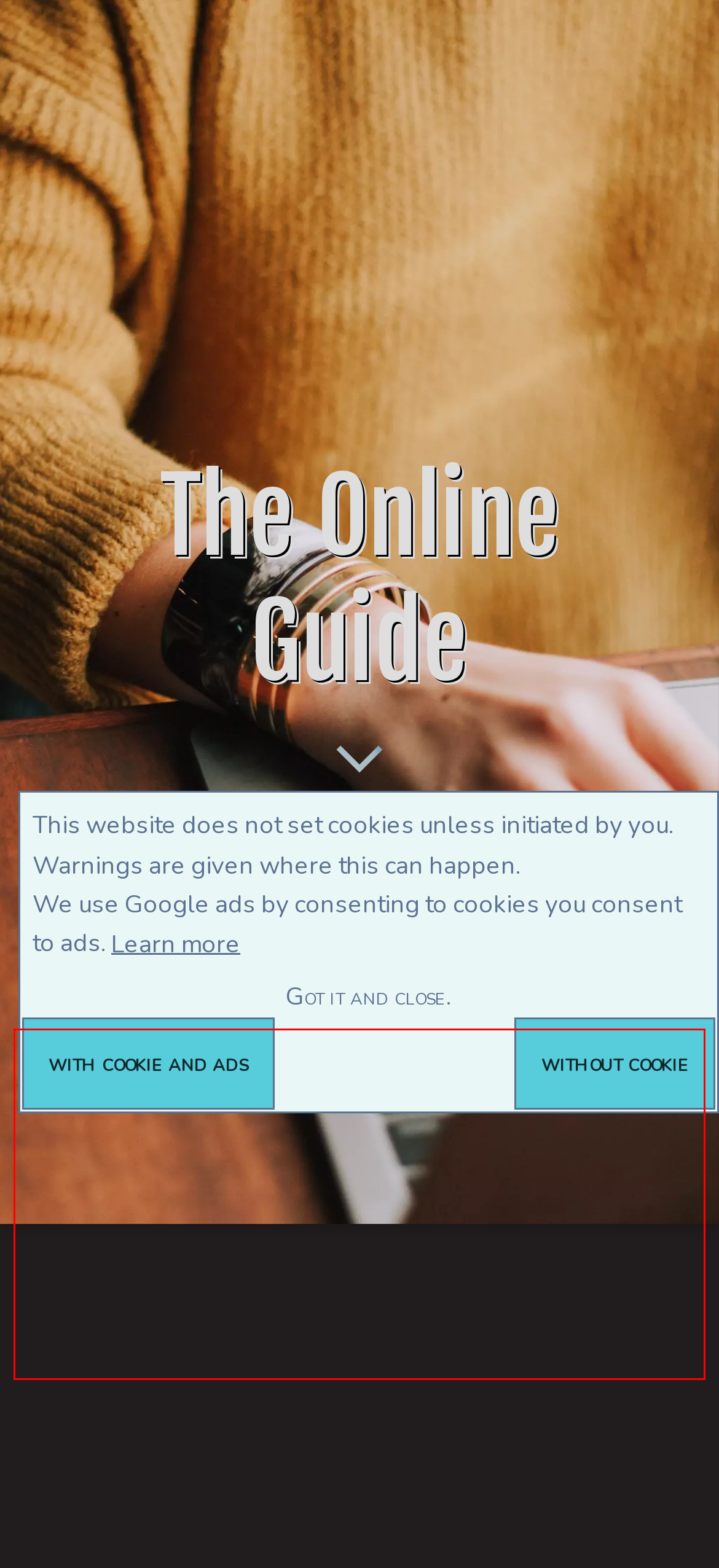From the screenshot of the webpage, locate the red bounding box and extract the text contained within that area.

If you are planning a trip to Universal Studios Tours, you need to know specific information about the park before you arrive. If you have special needs, you may need more information than usual, & you should contact Guest Services and inform them of your special needs prior to your arrival.